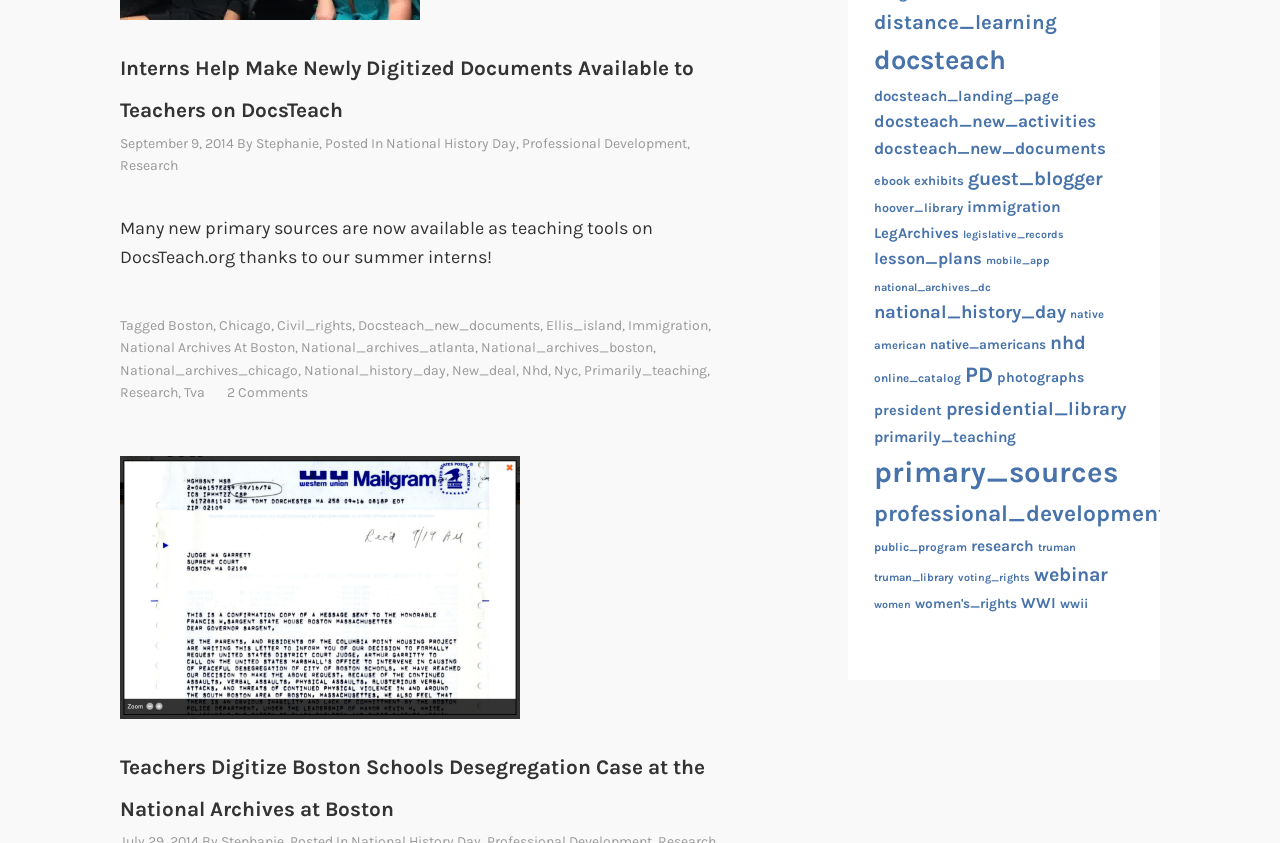Determine the bounding box coordinates of the area to click in order to meet this instruction: "Explore the primary sources available on DocsTeach".

[0.682, 0.54, 0.873, 0.581]